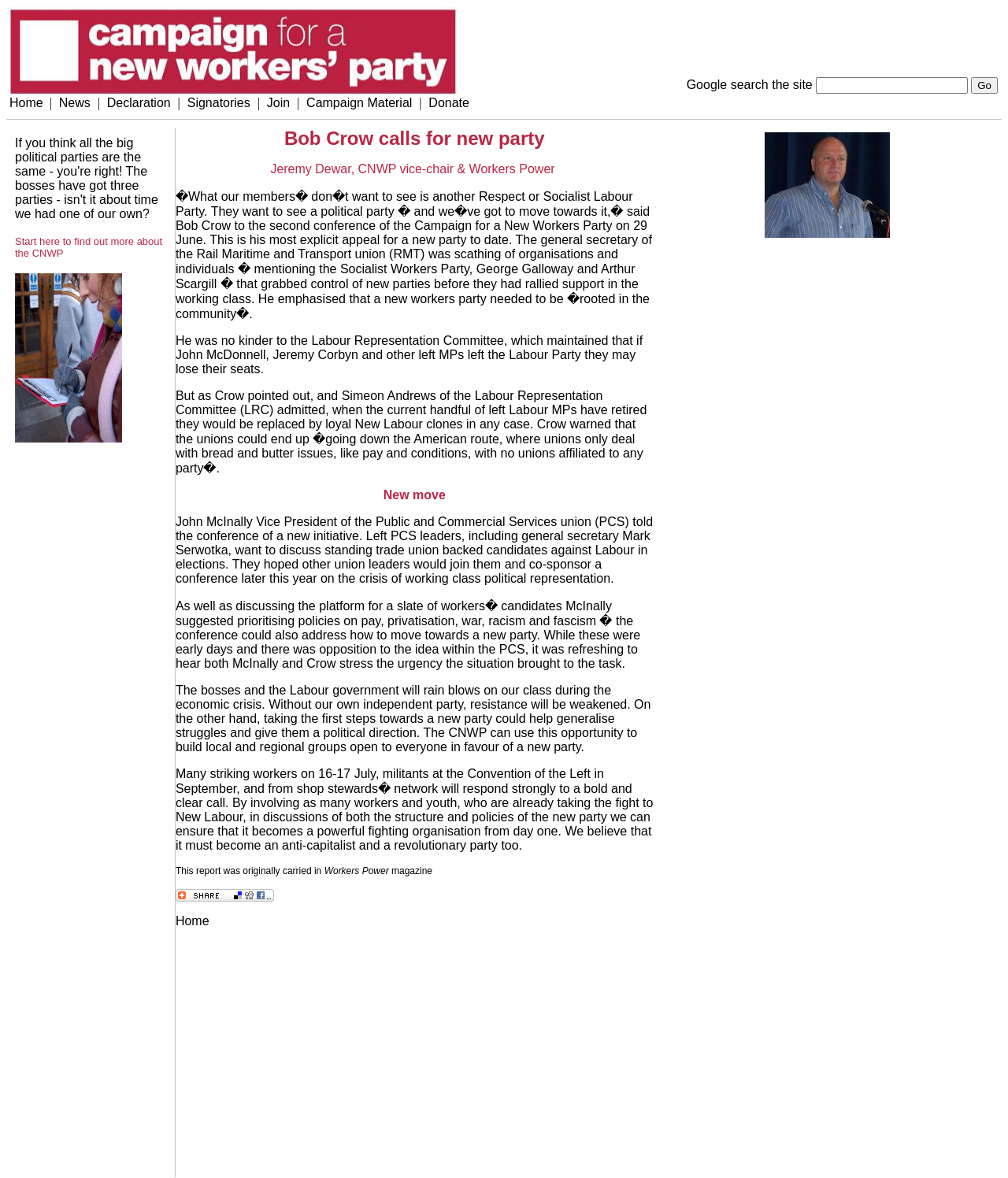Create a full and detailed caption for the entire webpage.

The webpage is about the Campaign for a New Workers' Party. At the top, there is a search bar with a "Go" button, allowing users to search the site. Below the search bar, there is a horizontal separator line. 

To the left of the search bar, there is an image, and below it, there are several links, including "Home", "News", "Declaration", "Signatories", "Join", "Campaign Material", and "Donate". These links are separated by vertical lines.

On the right side of the page, there is a large block of text, which appears to be an article or news story. The article discusses the need for a new workers' party and quotes Bob Crow, the general secretary of the Rail Maritime and Transport union (RMT), who emphasizes the importance of a party rooted in the community. The article also mentions other union leaders and their initiatives to discuss standing trade union-backed candidates against Labour in elections.

Above the article, there is an image, and below it, there is a quote from Jeremy Dewar, the vice-chair of the CNWP. The article is surrounded by a blockquote, which sets it apart from the rest of the page.

At the bottom of the page, there are several links, including "Bookmark and Share" and "Home", as well as some copyright information.